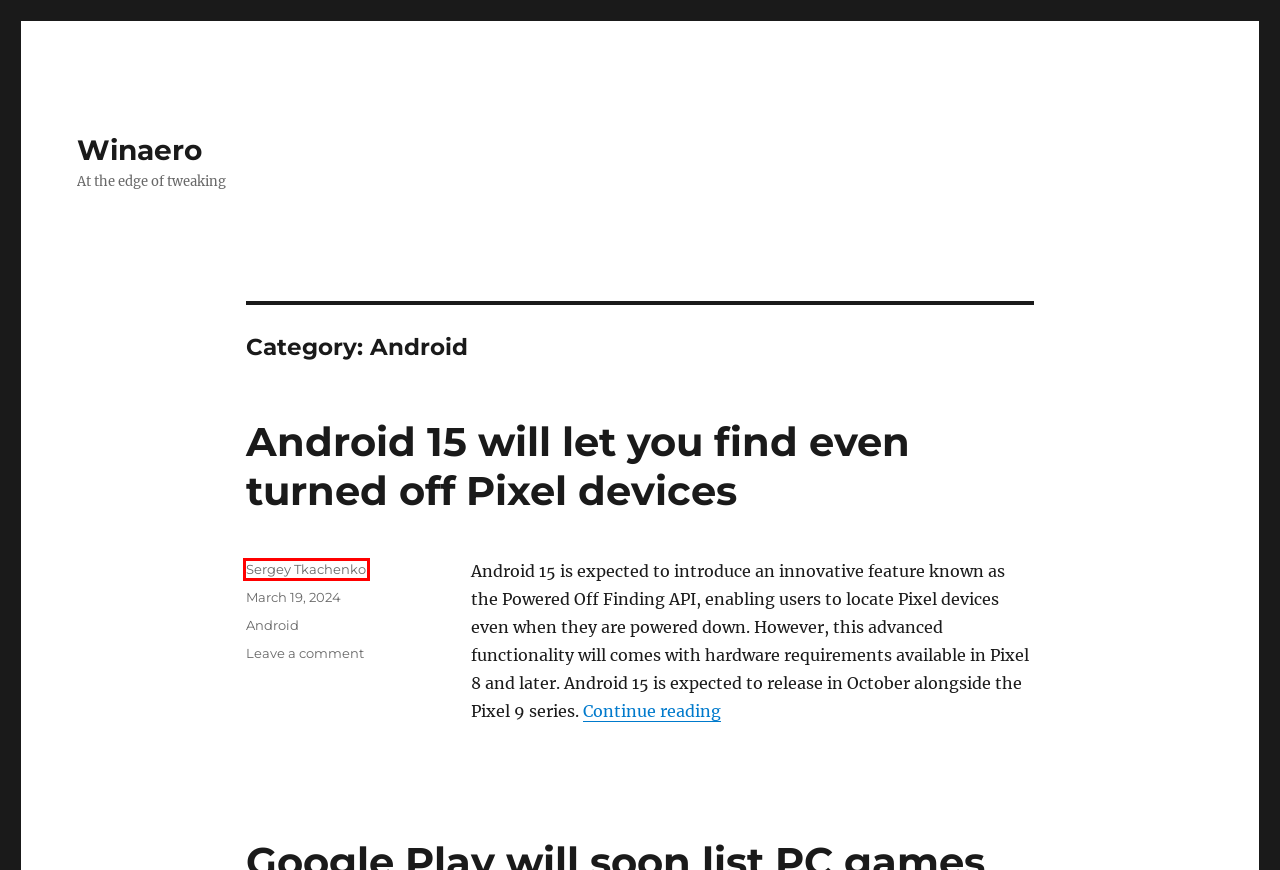Given a screenshot of a webpage with a red bounding box around an element, choose the most appropriate webpage description for the new page displayed after clicking the element within the bounding box. Here are the candidates:
A. Google removes 17 features from its Assistant to make it better on Android
B. Android Archives - Page 9 of 9 - Winaero
C. Winaero - At the edge of tweaking
D. Blog Tool, Publishing Platform, and CMS – WordPress.org
E. Android Archives - Page 2 of 9 - Winaero
F. Sergey Tkachenko, Author at Winaero
G. Android 15 will let you find even turned off Pixel devices
H. Google Gboard adds the Scan Text OCR tool

F